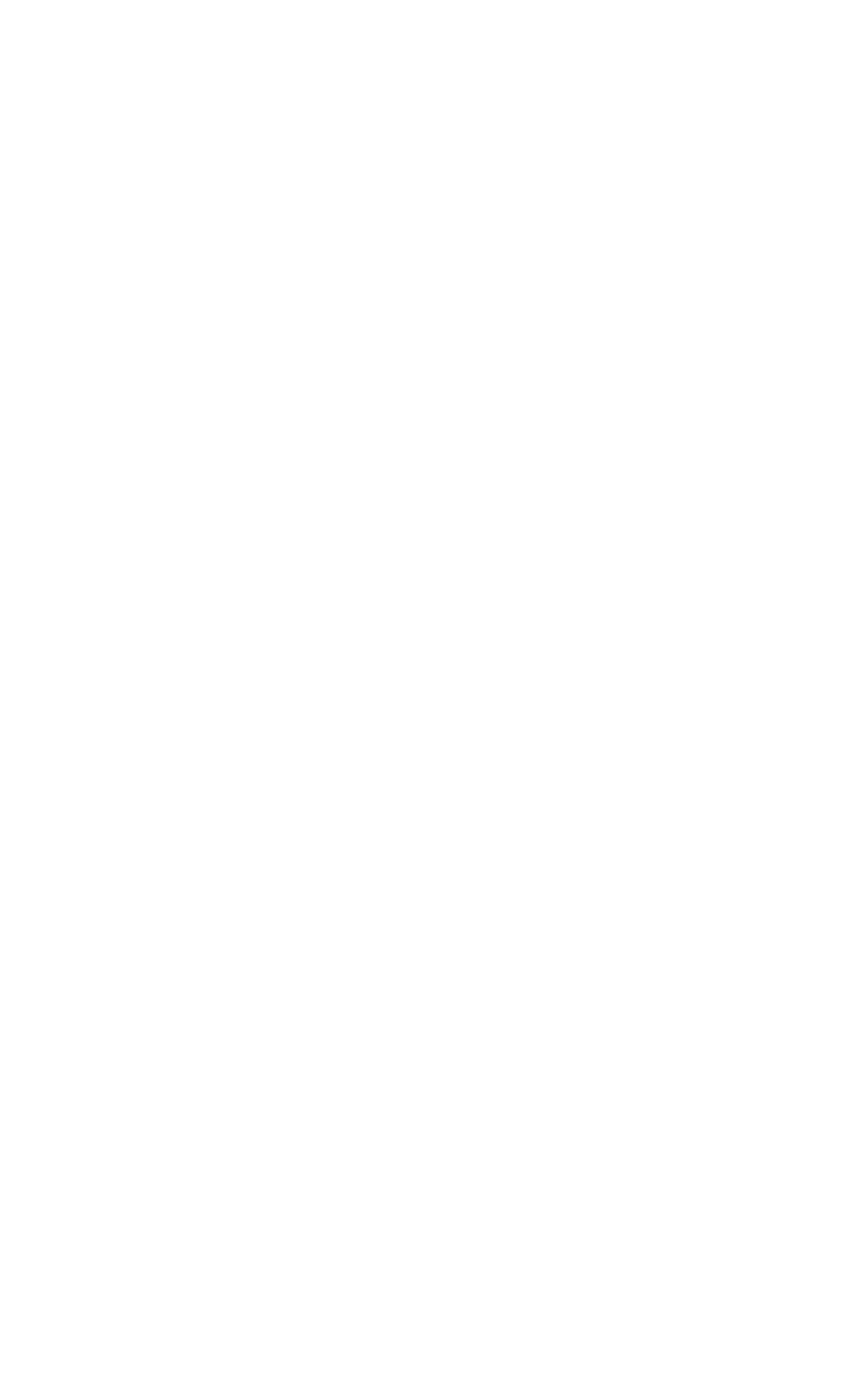Based on the element description Fair Work First, identify the bounding box coordinates for the UI element. The coordinates should be in the format (top-left x, top-left y, bottom-right x, bottom-right y) and within the 0 to 1 range.

[0.05, 0.439, 0.345, 0.469]